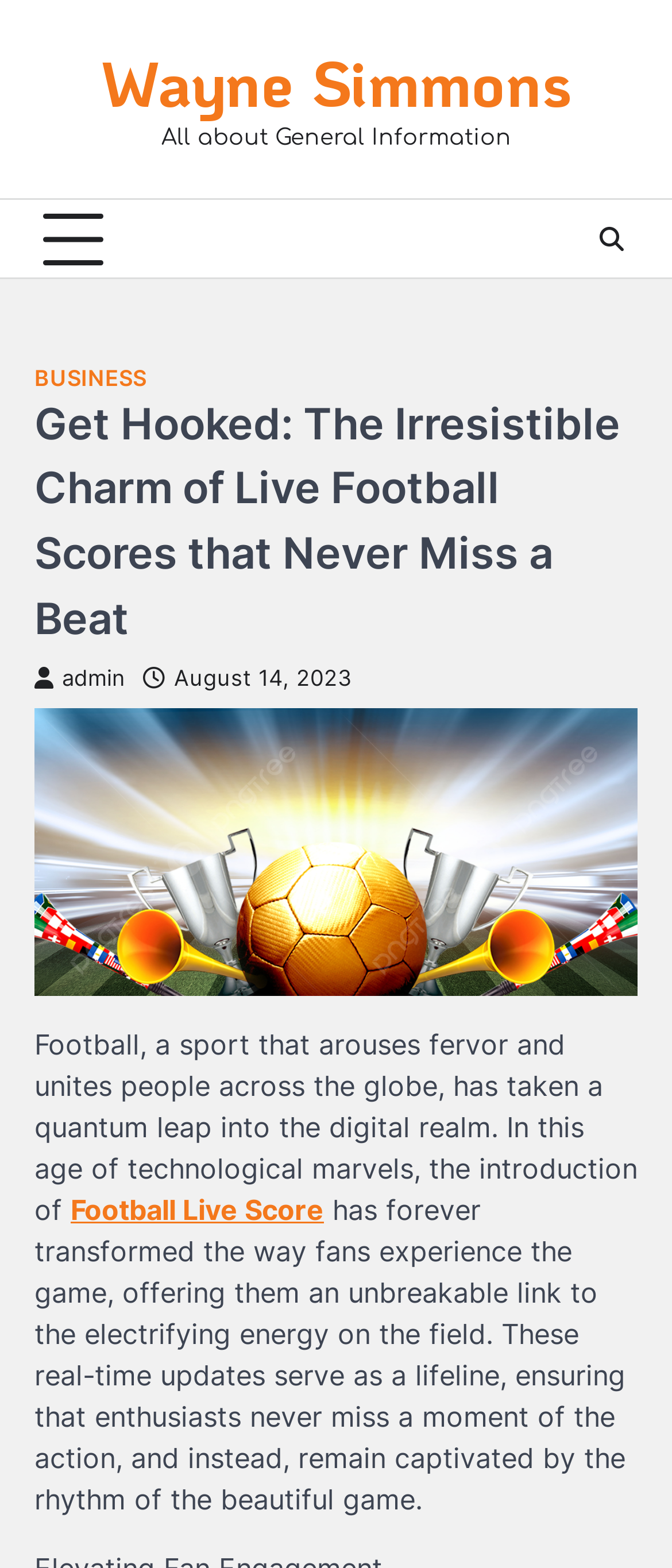What is the text of the webpage's headline?

Get Hooked: The Irresistible Charm of Live Football Scores that Never Miss a Beat